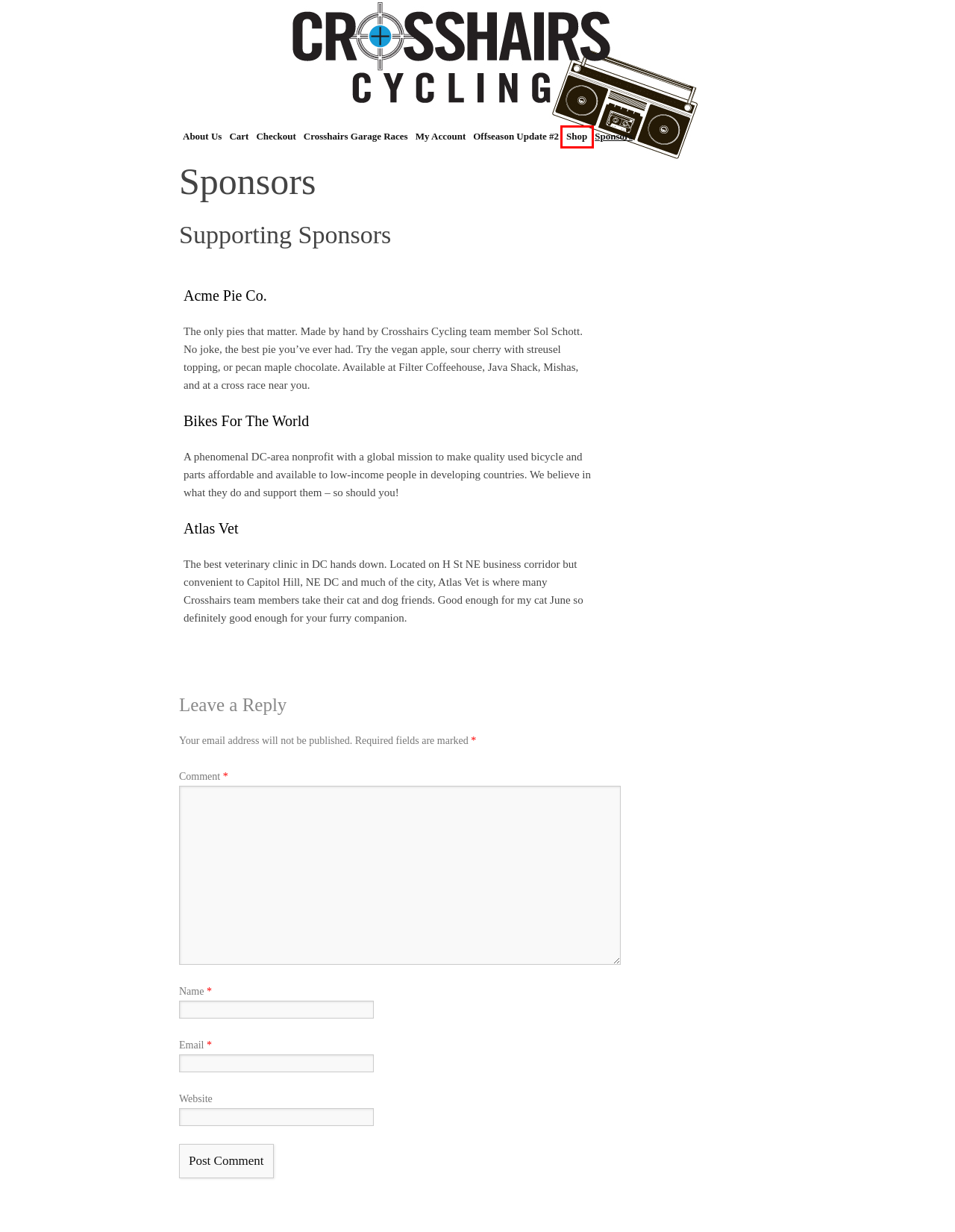Observe the webpage screenshot and focus on the red bounding box surrounding a UI element. Choose the most appropriate webpage description that corresponds to the new webpage after clicking the element in the bounding box. Here are the candidates:
A. » Checkout Crosshairs Cycling
B. Home
C. » Shop Crosshairs Cycling
D. » Offseason Update #2 Crosshairs Cycling
E. » Crosshairs Garage Races Crosshairs Cycling
F. » About Us Crosshairs Cycling
G. » Cart Crosshairs Cycling
H. » My Account Crosshairs Cycling

C